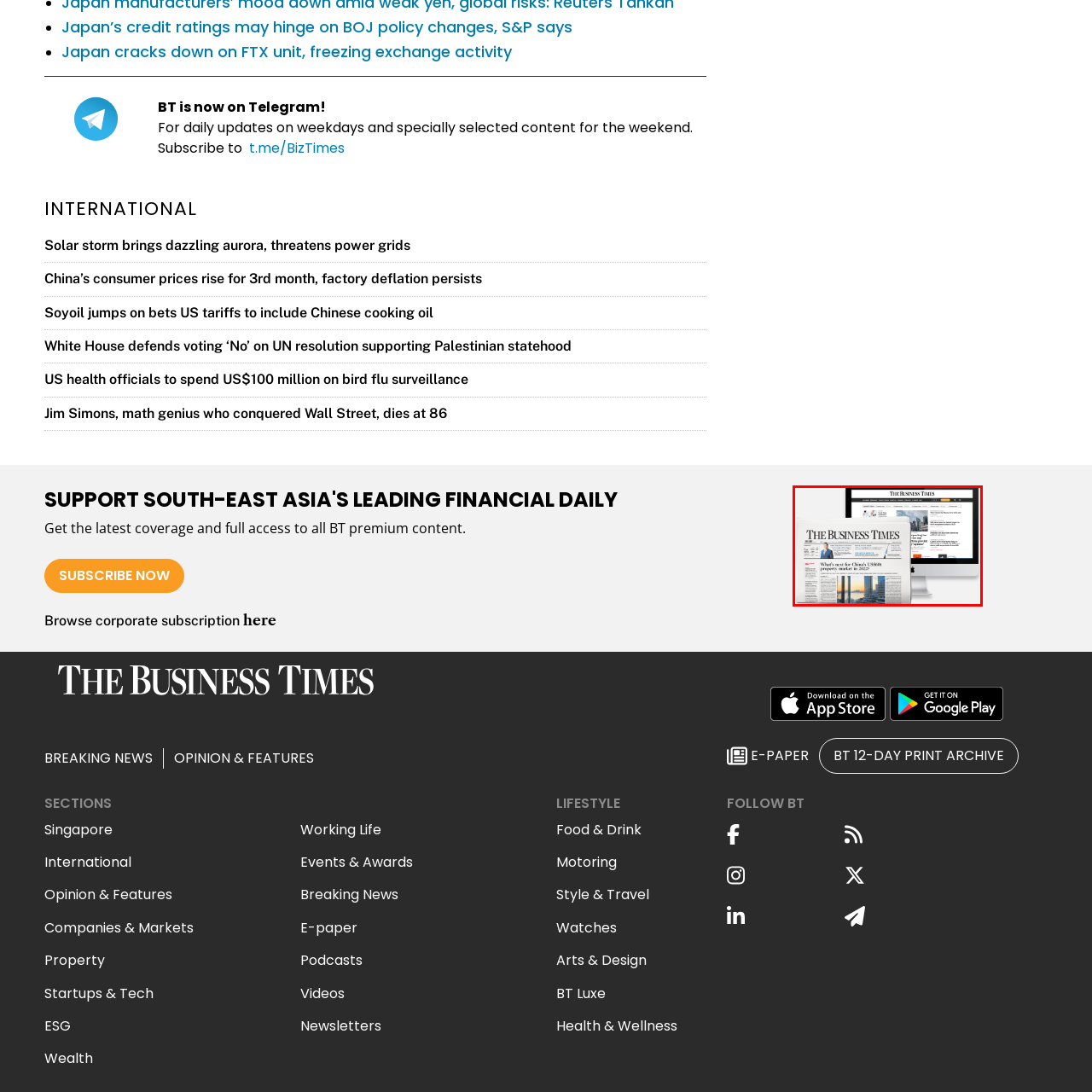What is the urban skyline evoking?
Focus on the image inside the red bounding box and offer a thorough and detailed answer to the question.

The urban skyline with modern skyscrapers below the print edition of 'The Business Times' is evoking themes of economic growth and development, suggesting a connection between business news and urban progress.